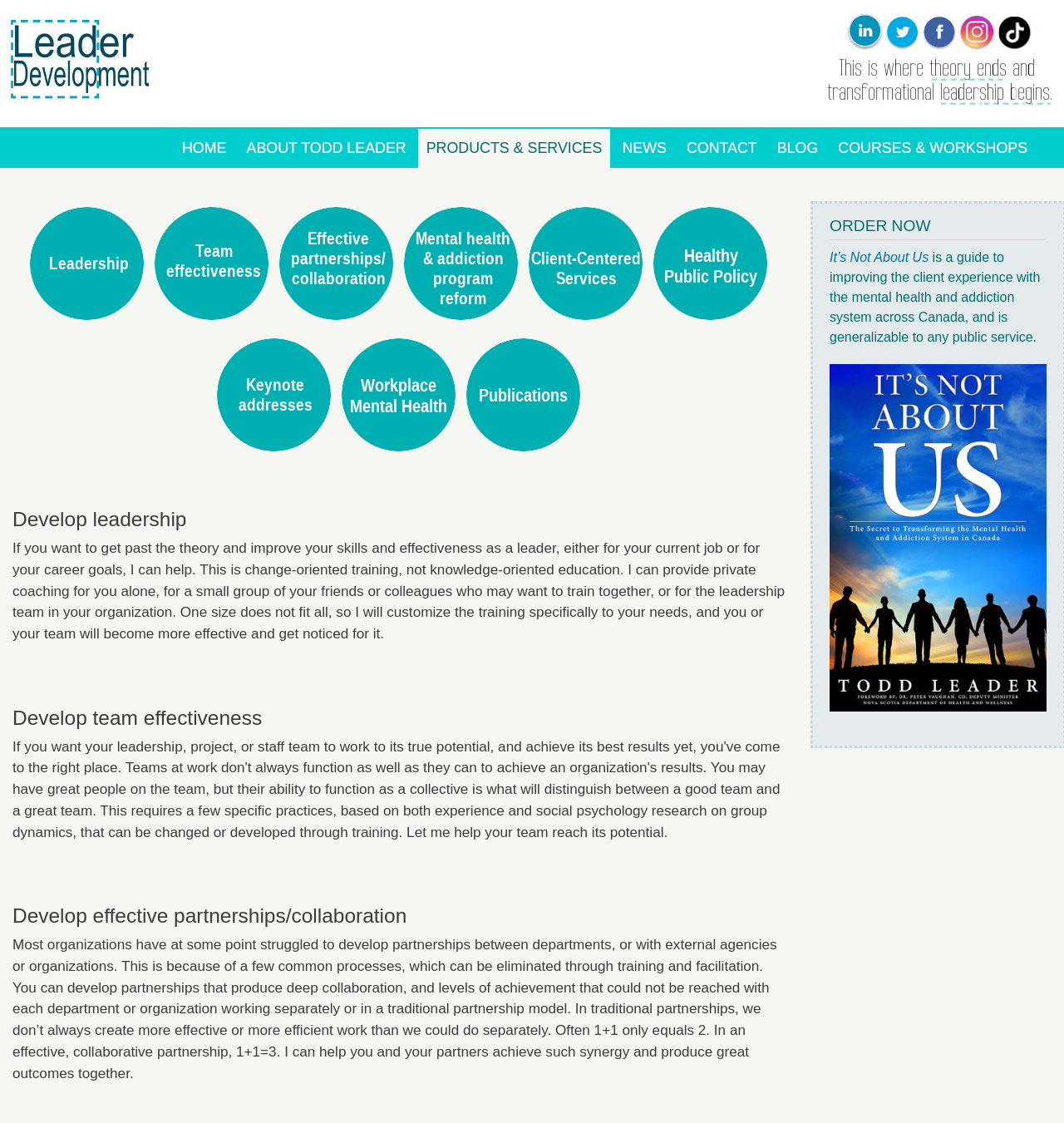What is the title of the book mentioned on the webpage?
Answer the question with detailed information derived from the image.

The webpage mentions a book titled 'It’s Not About Us', which is described as a guide to improving the client experience with the mental health and addiction system across Canada. The book is likely related to leader development and effective partnerships.